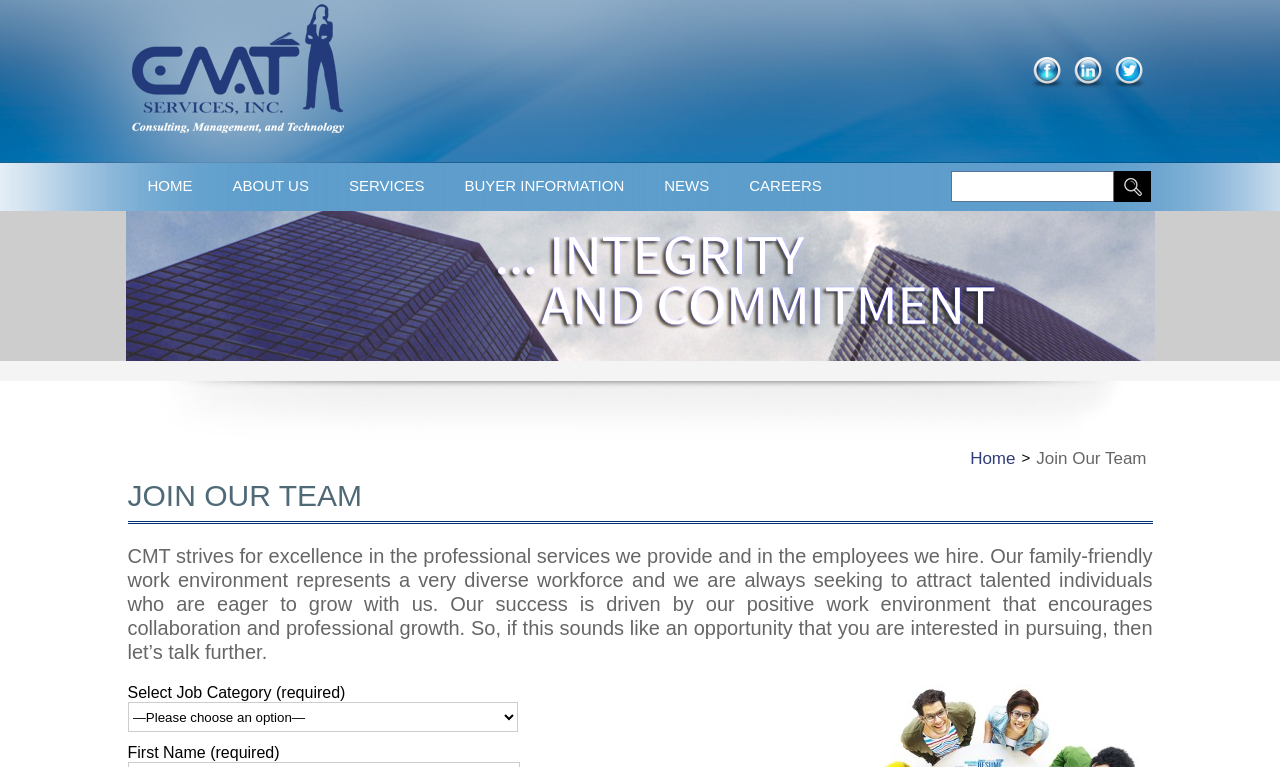Please find the bounding box for the following UI element description. Provide the coordinates in (top-left x, top-left y, bottom-right x, bottom-right y) format, with values between 0 and 1: Contact Us

[0.188, 0.271, 0.294, 0.33]